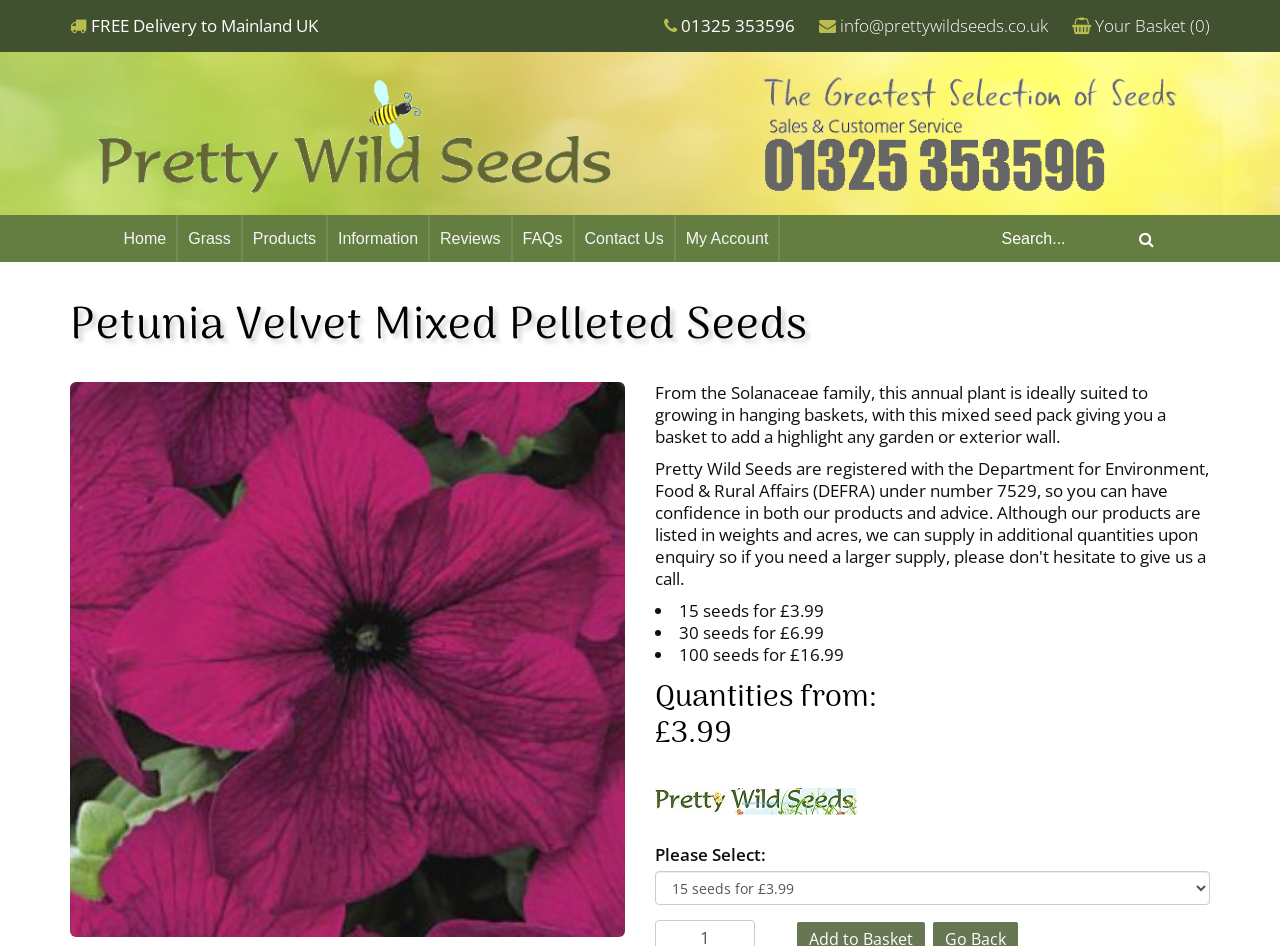What is the text of the webpage's headline?

Petunia Velvet Mixed Pelleted Seeds